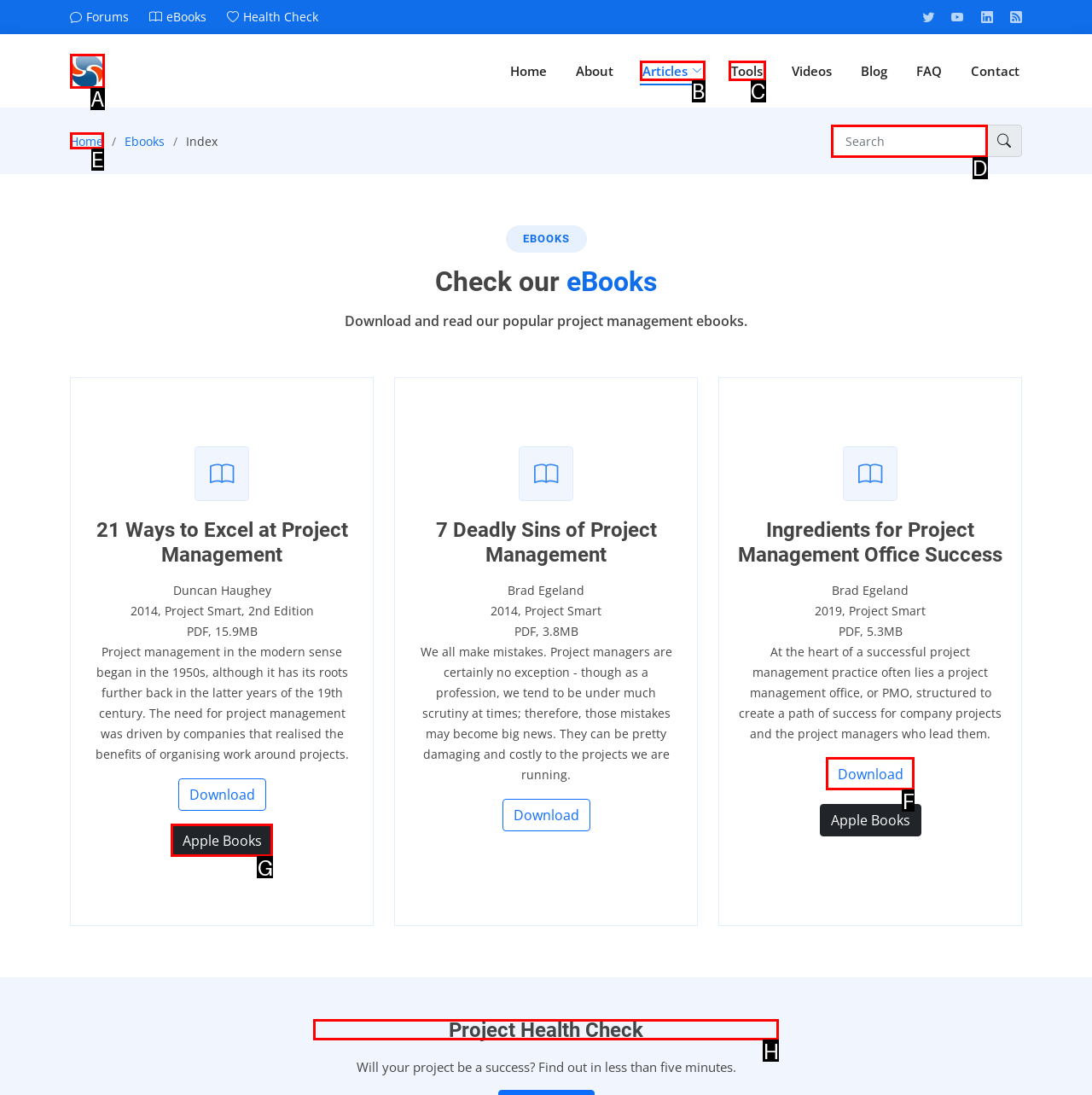Determine which HTML element to click for this task: Check the Project Health Check eBook Provide the letter of the selected choice.

H